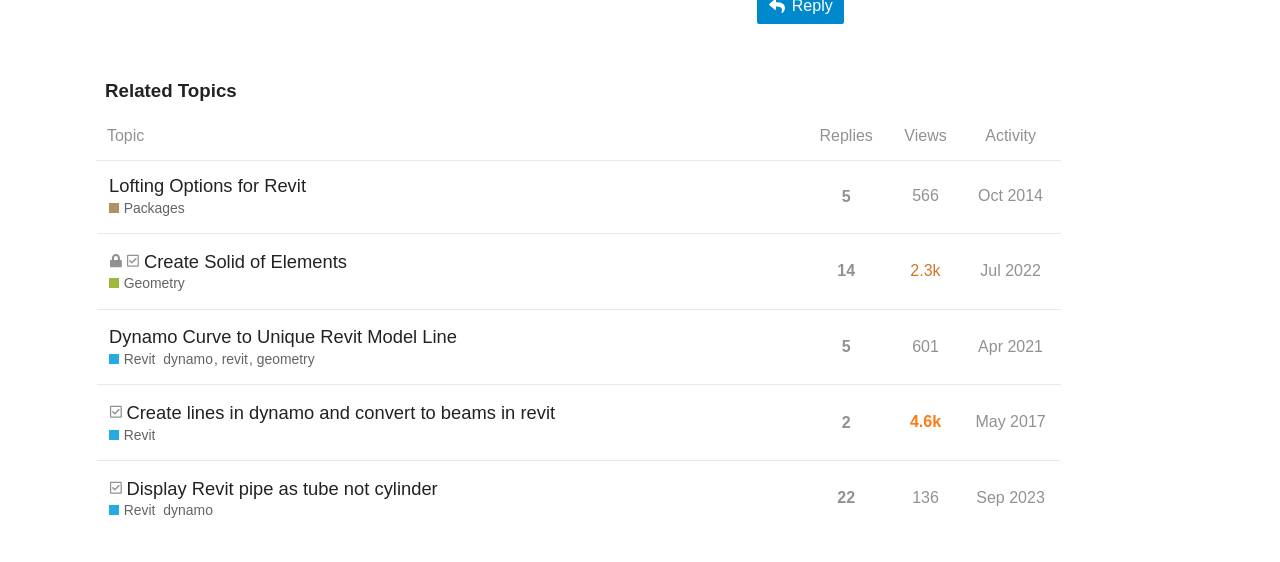Show me the bounding box coordinates of the clickable region to achieve the task as per the instruction: "View topic 'Create Solid of Elements Geometry'".

[0.075, 0.416, 0.63, 0.55]